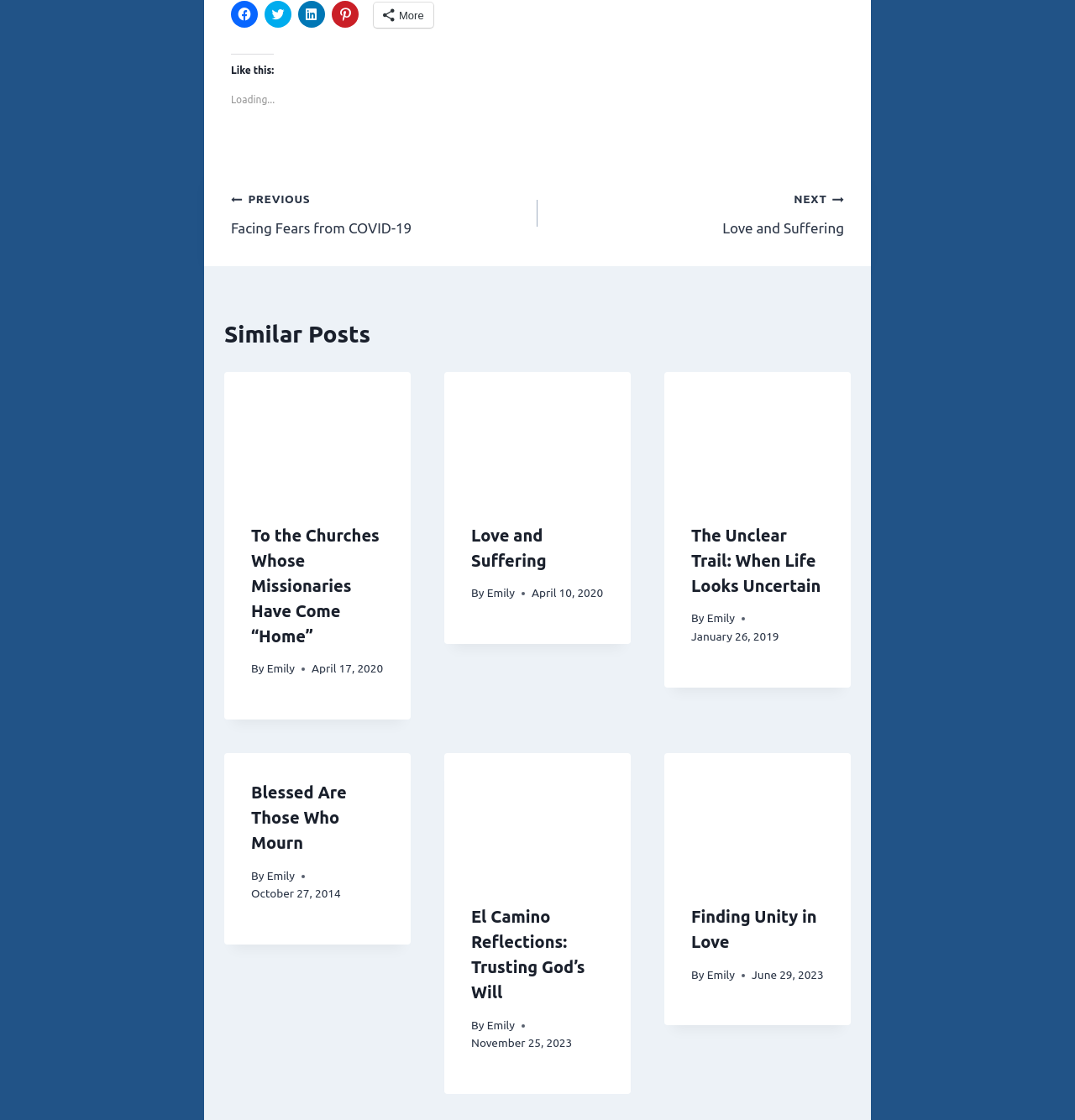What is the date of the oldest article?
Please give a well-detailed answer to the question.

I looked at the dates of all the articles and found the oldest one, which is 'Blessed Are Those Who Mourn' with a date of 'October 27, 2014'.